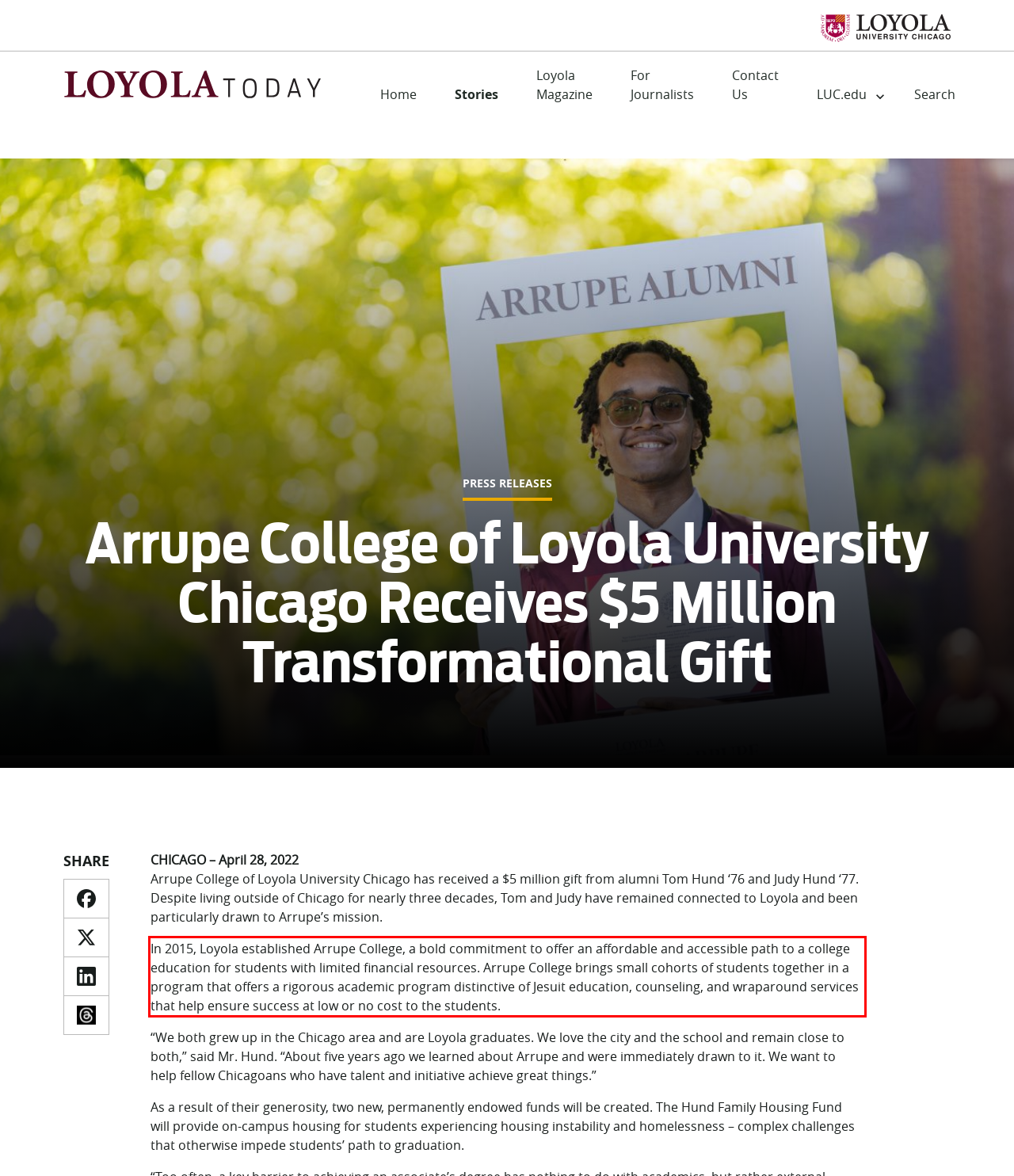Given a screenshot of a webpage containing a red bounding box, perform OCR on the text within this red bounding box and provide the text content.

In 2015, Loyola established Arrupe College, a bold commitment to offer an affordable and accessible path to a college education for students with limited financial resources. Arrupe College brings small cohorts of students together in a program that offers a rigorous academic program distinctive of Jesuit education, counseling, and wraparound services that help ensure success at low or no cost to the students.